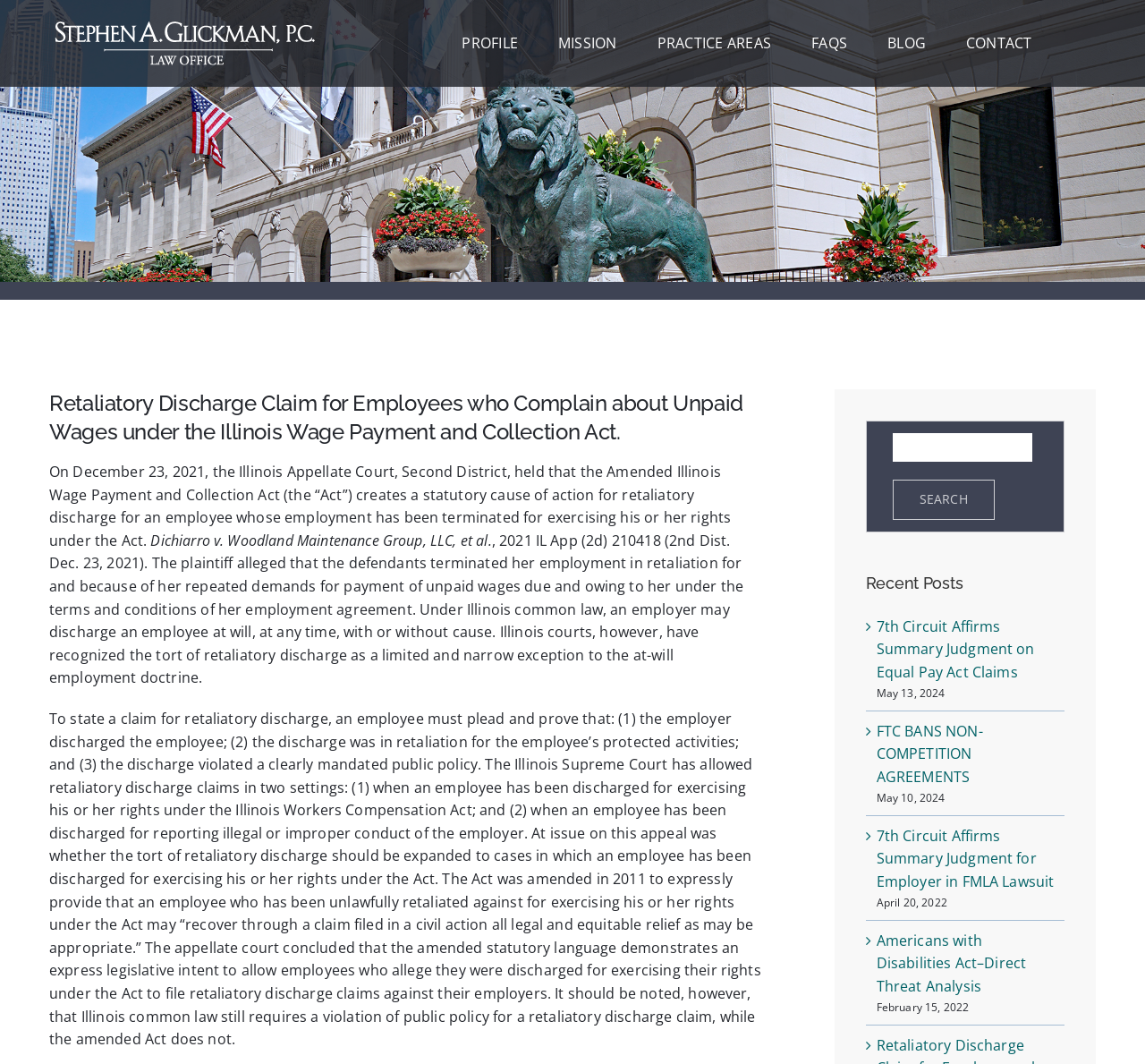Find and specify the bounding box coordinates that correspond to the clickable region for the instruction: "Search for something".

[0.779, 0.407, 0.901, 0.434]